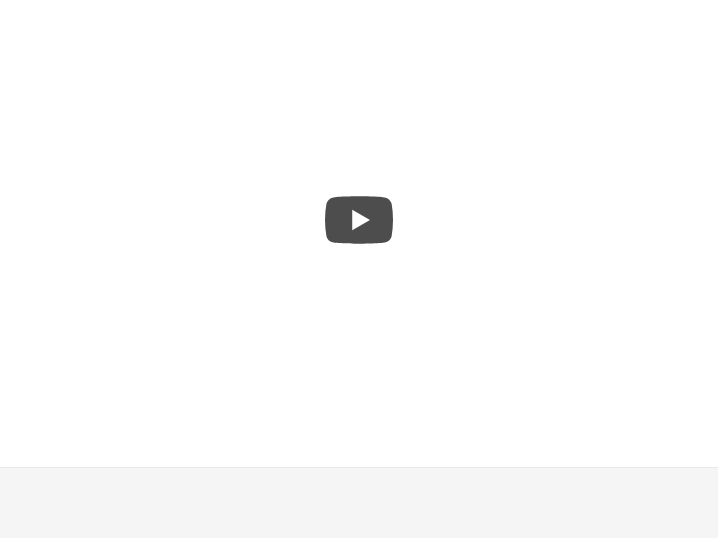Generate an elaborate caption for the given image.

This image features a YouTube video player interface, prominently displayed in the center of the frame. The video icon is characterized by a play button, inviting viewers to click and engage with the content. The surrounding interface is minimalistic, focusing attention on the video itself. This video likely pertains to the nutritional benefits of various foods, such as kidney beans and cucumbers, as suggested by the surrounding text content that discusses health tips, dietary recommendations, and the role of certain foods in maintaining overall wellness.